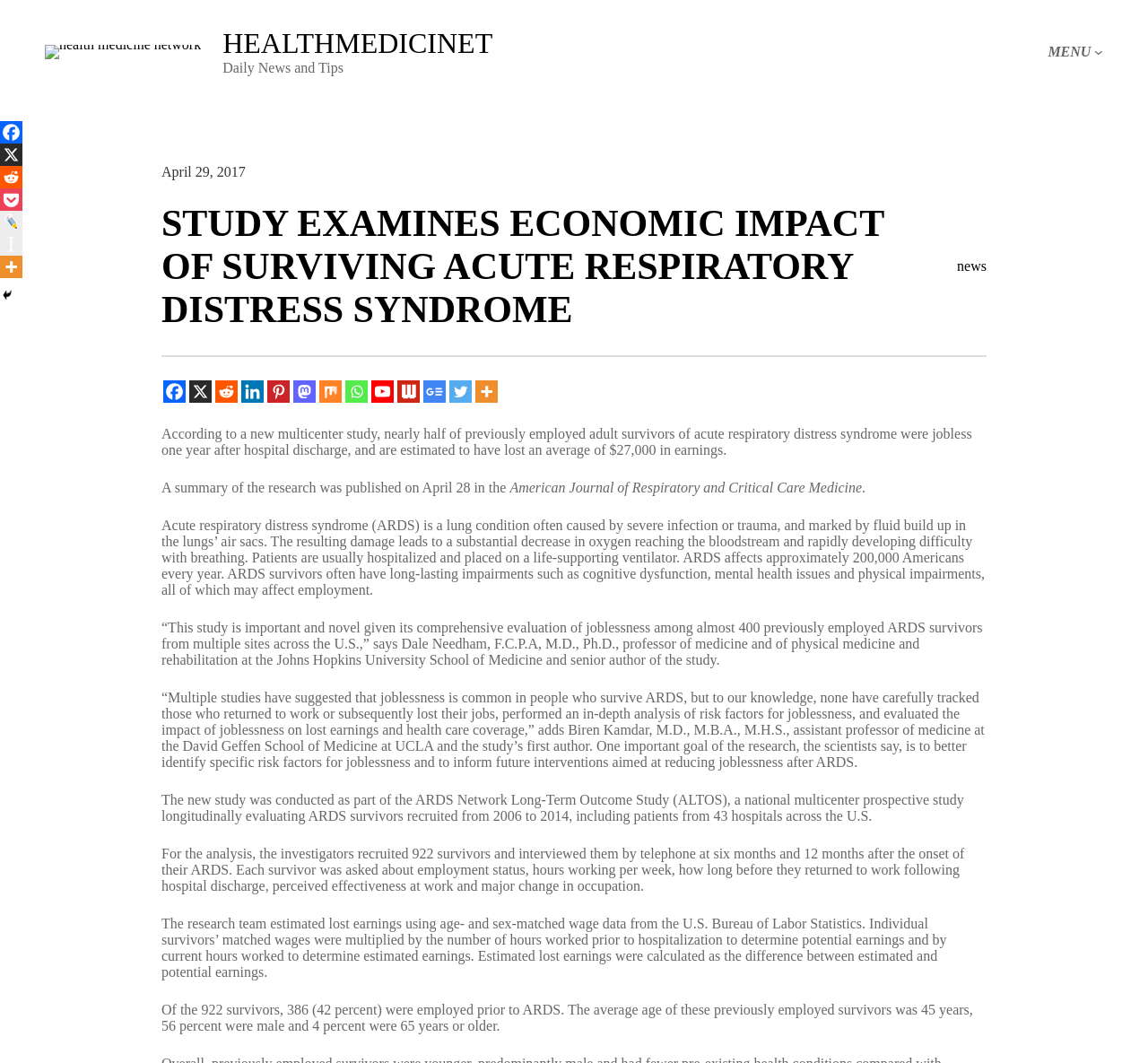Analyze the image and provide a detailed answer to the question: How many ARDS survivors were jobless one year after hospital discharge?

I obtained the answer by reading the StaticText element that states 'nearly half of previously employed adult survivors of acute respiratory distress syndrome were jobless one year after hospital discharge'.